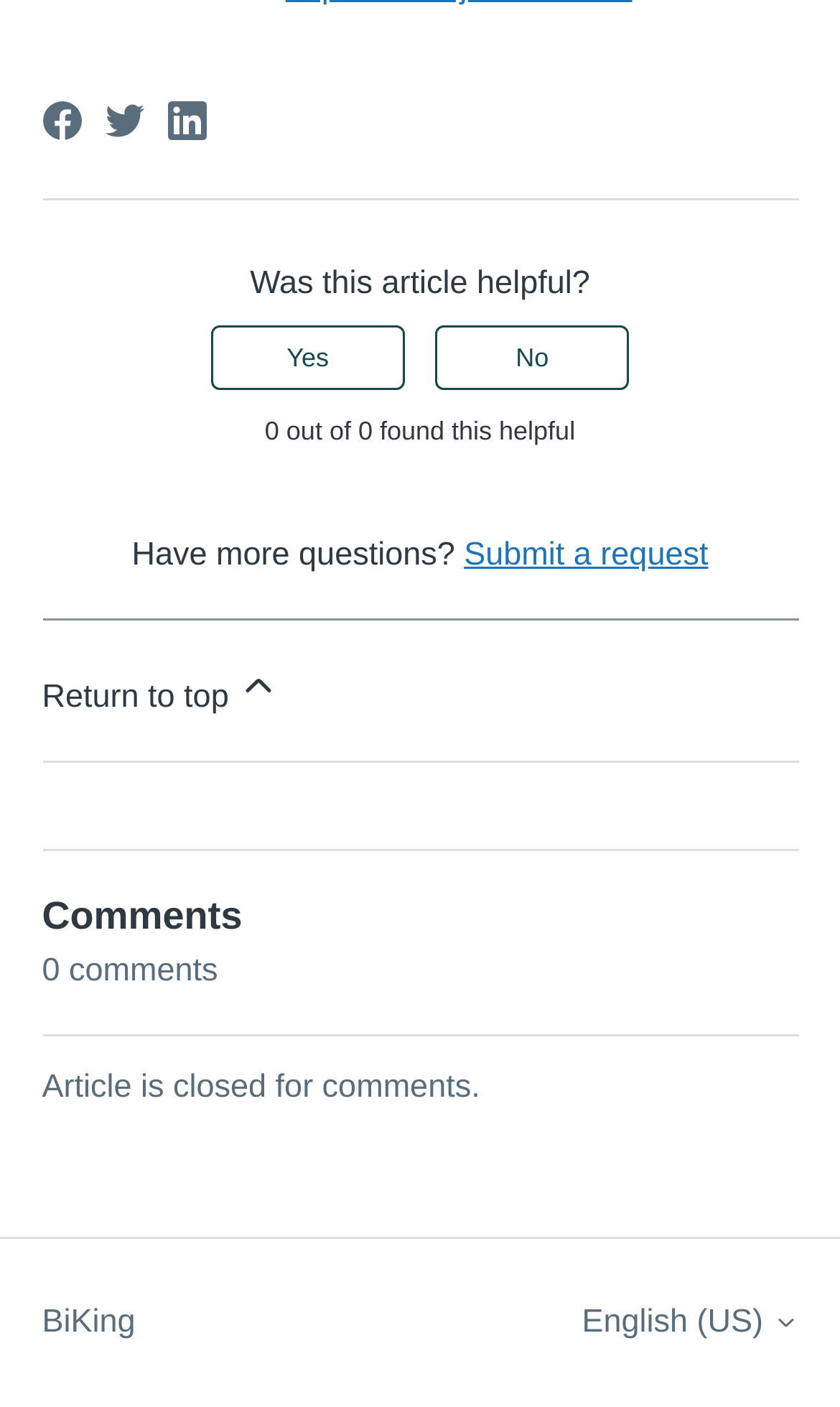Using the format (top-left x, top-left y, bottom-right x, bottom-right y), provide the bounding box coordinates for the described UI element. All values should be floating point numbers between 0 and 1: Return to top

[0.05, 0.442, 0.95, 0.541]